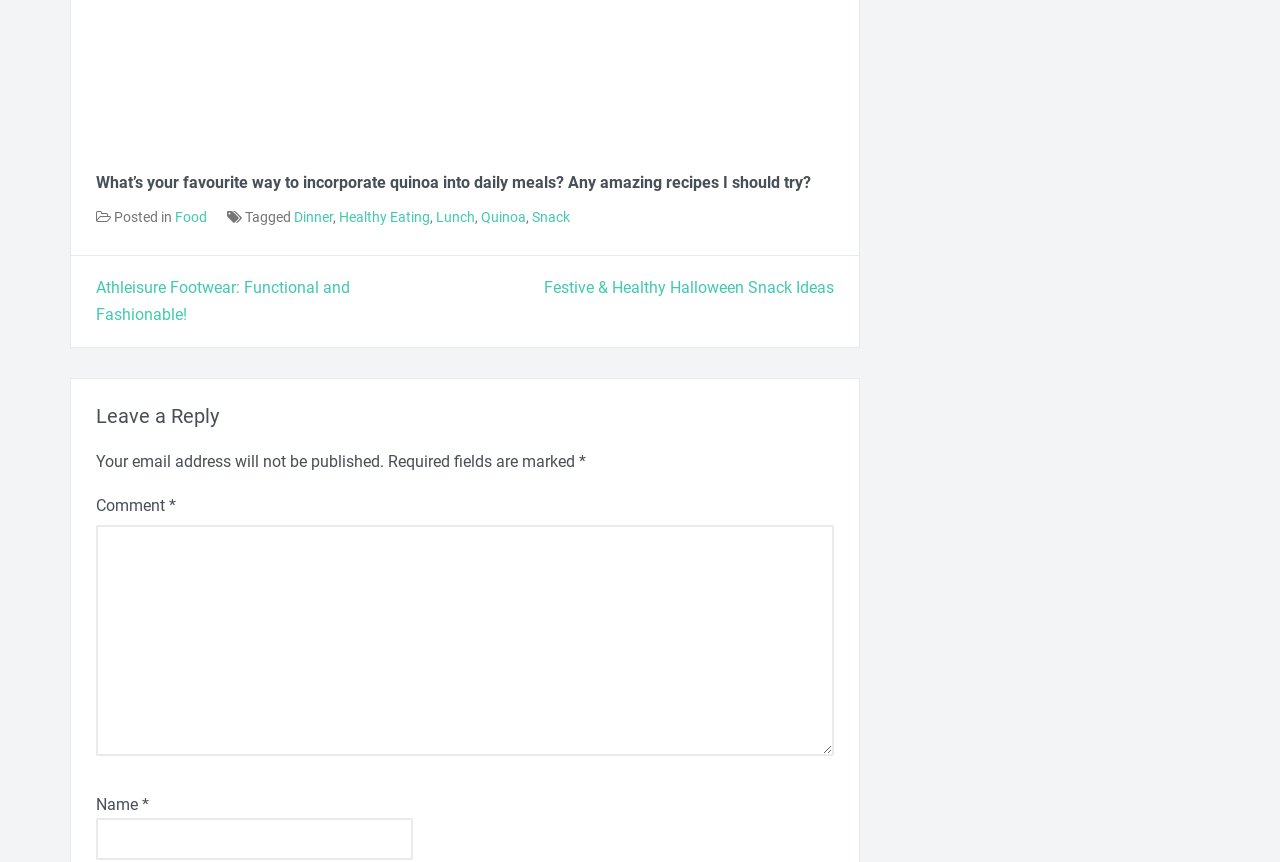Find the bounding box coordinates for the HTML element specified by: "parent_node: Name * name="author"".

[0.075, 0.949, 0.323, 0.997]